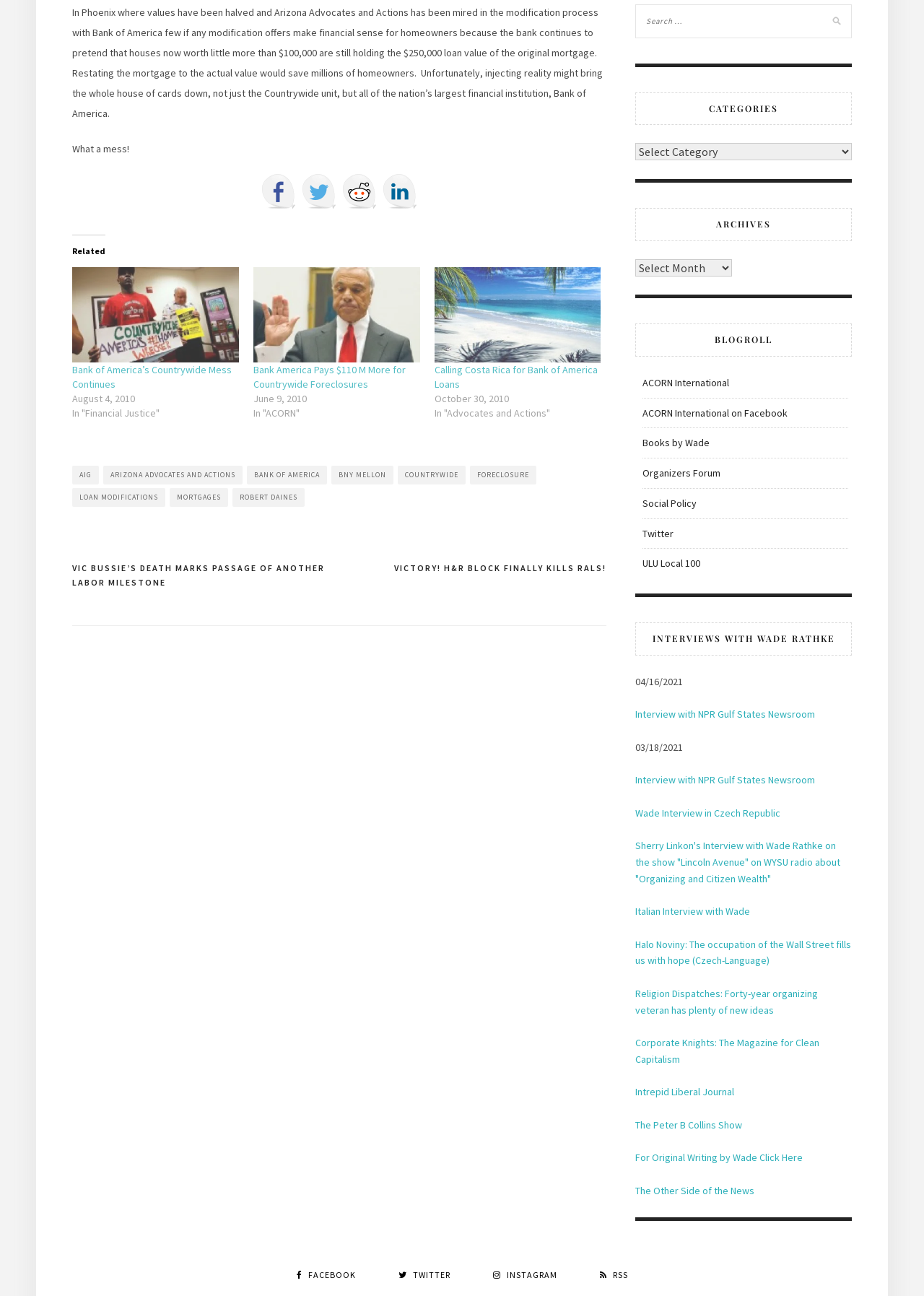What social media platforms are available for sharing?
Your answer should be a single word or phrase derived from the screenshot.

Facebook, Twitter, Reddit, LinkedIn